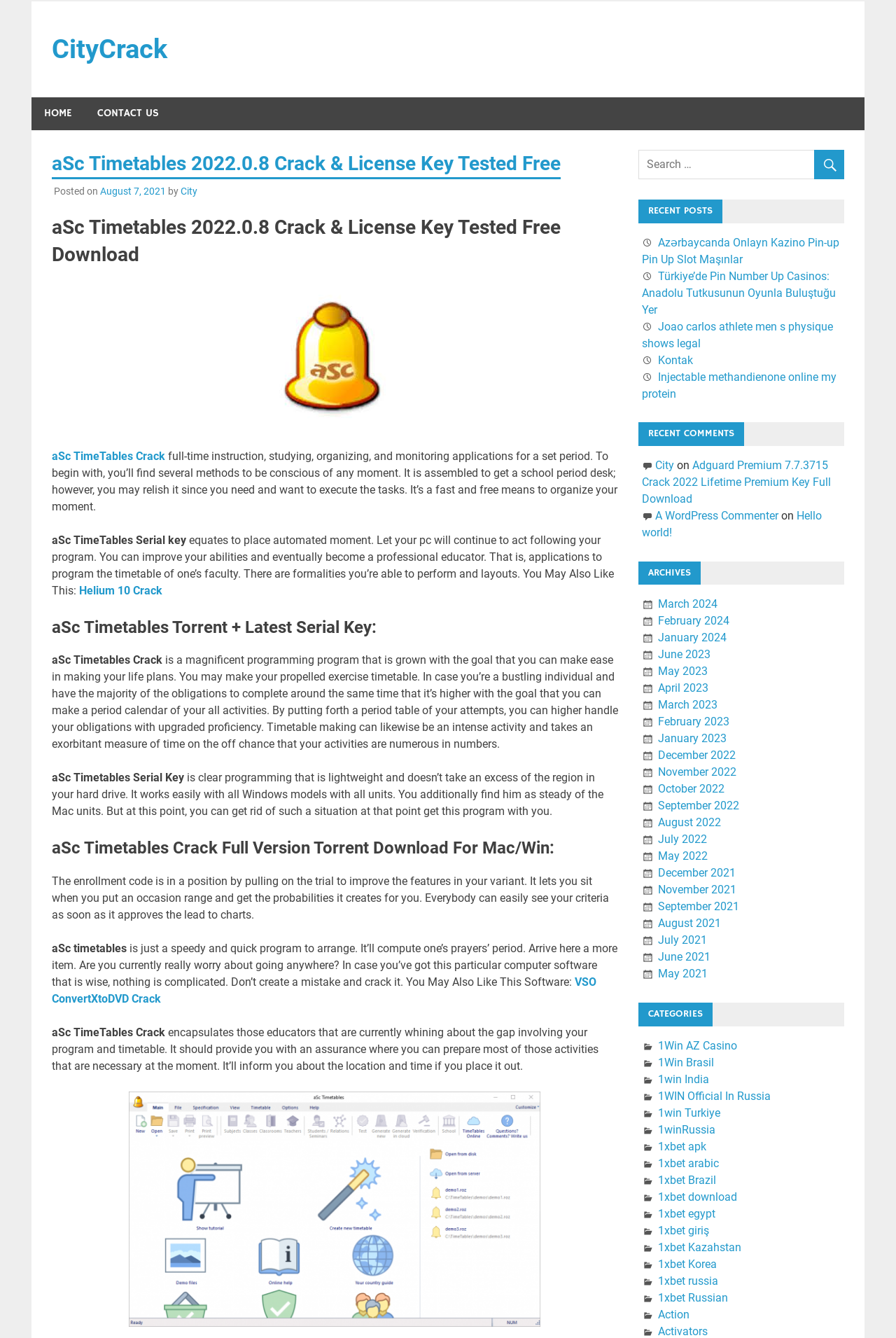Please pinpoint the bounding box coordinates for the region I should click to adhere to this instruction: "go to home page".

[0.035, 0.073, 0.095, 0.097]